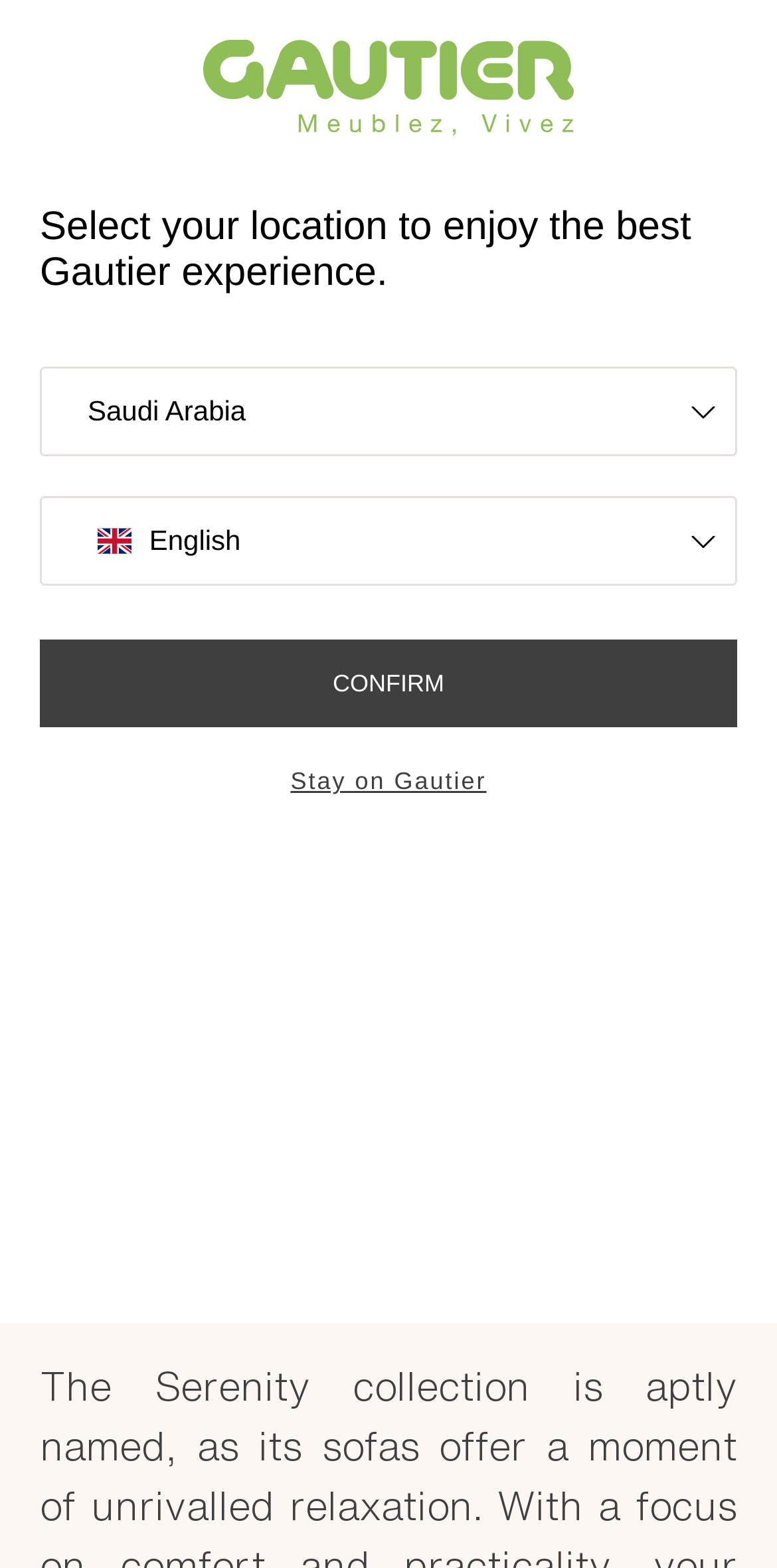Please examine the image and answer the question with a detailed explanation:
What can be requested to be delivered?

The static text 'Get the new 2024 catalogue delivered to your door!' on the webpage suggests that the 2024 catalogue can be requested to be delivered.